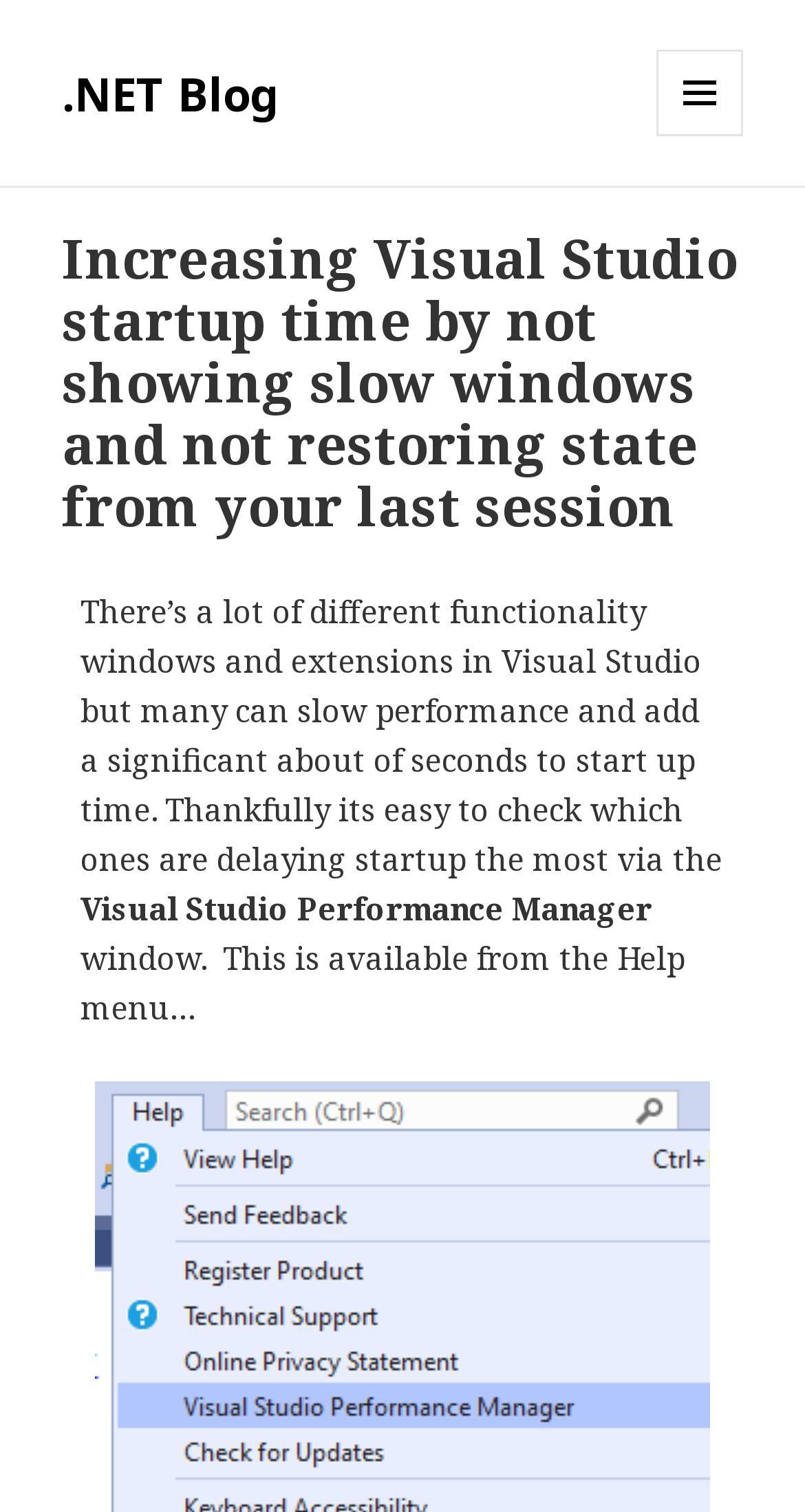Where is the Visual Studio Performance Manager available from?
Using the image as a reference, give a one-word or short phrase answer.

Help menu